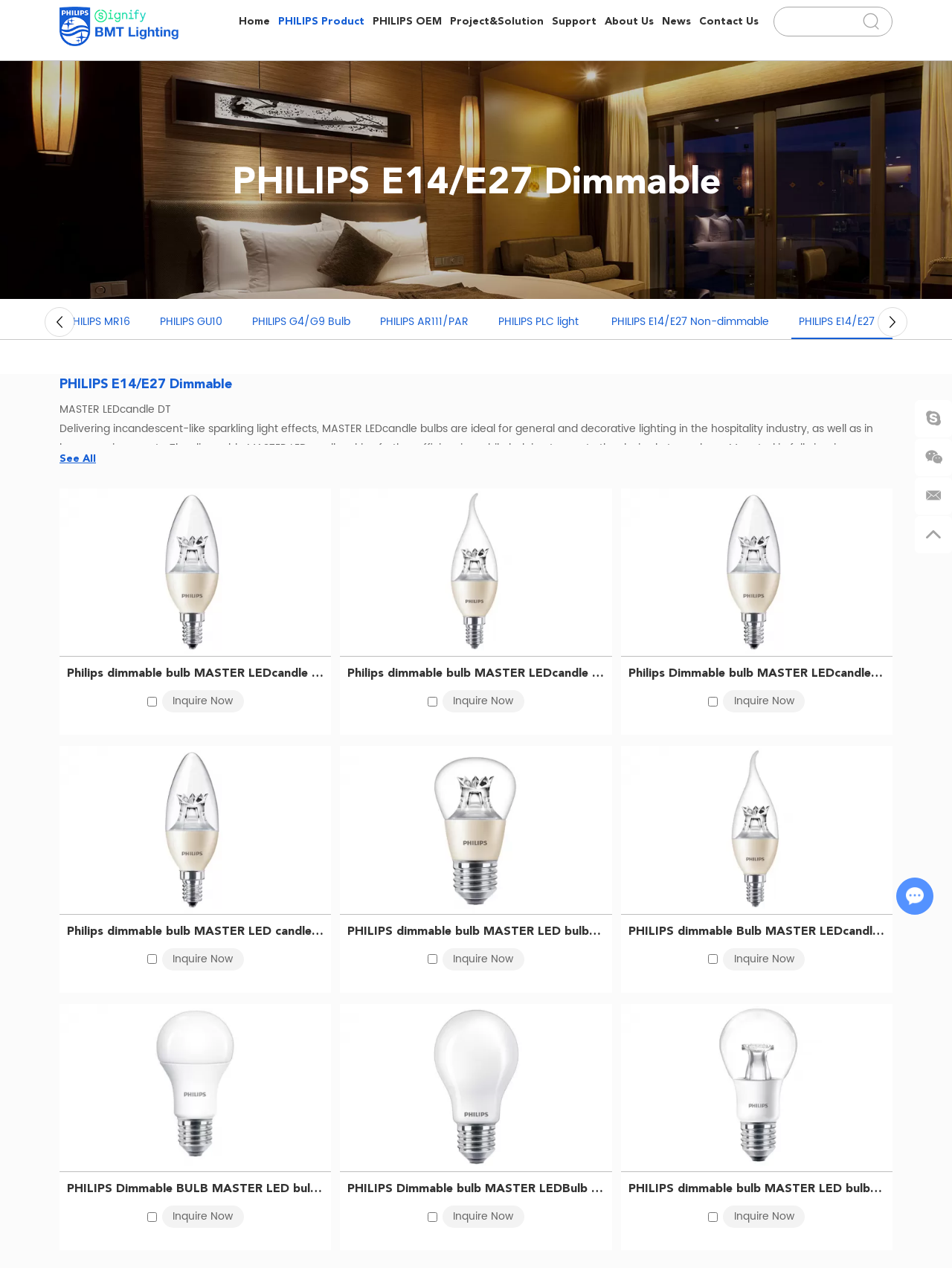Find the bounding box coordinates for the area you need to click to carry out the instruction: "View product". The coordinates should be four float numbers between 0 and 1, indicated as [left, top, right, bottom].

None